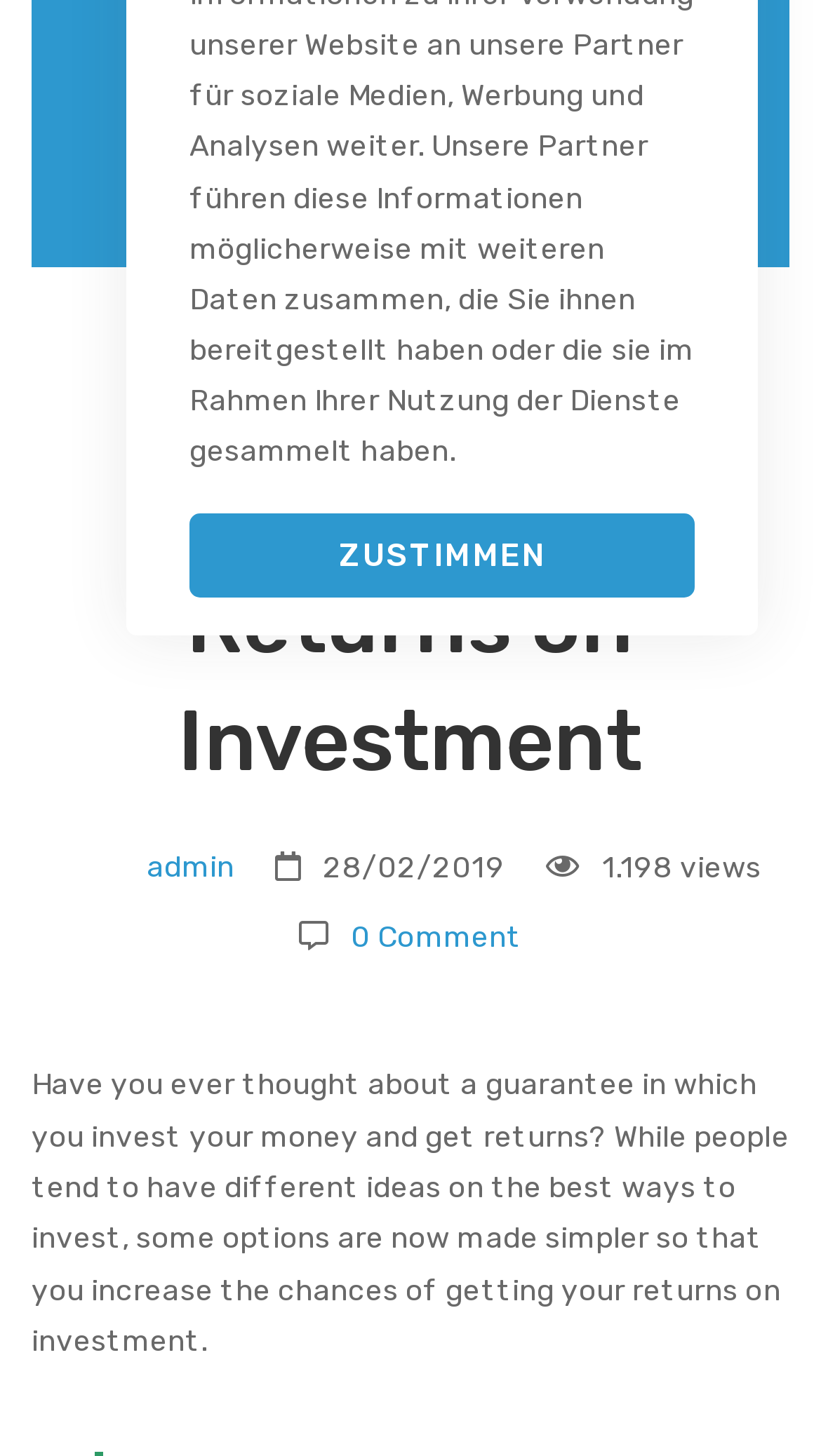Extract the bounding box for the UI element that matches this description: "admin".

[0.072, 0.574, 0.285, 0.62]